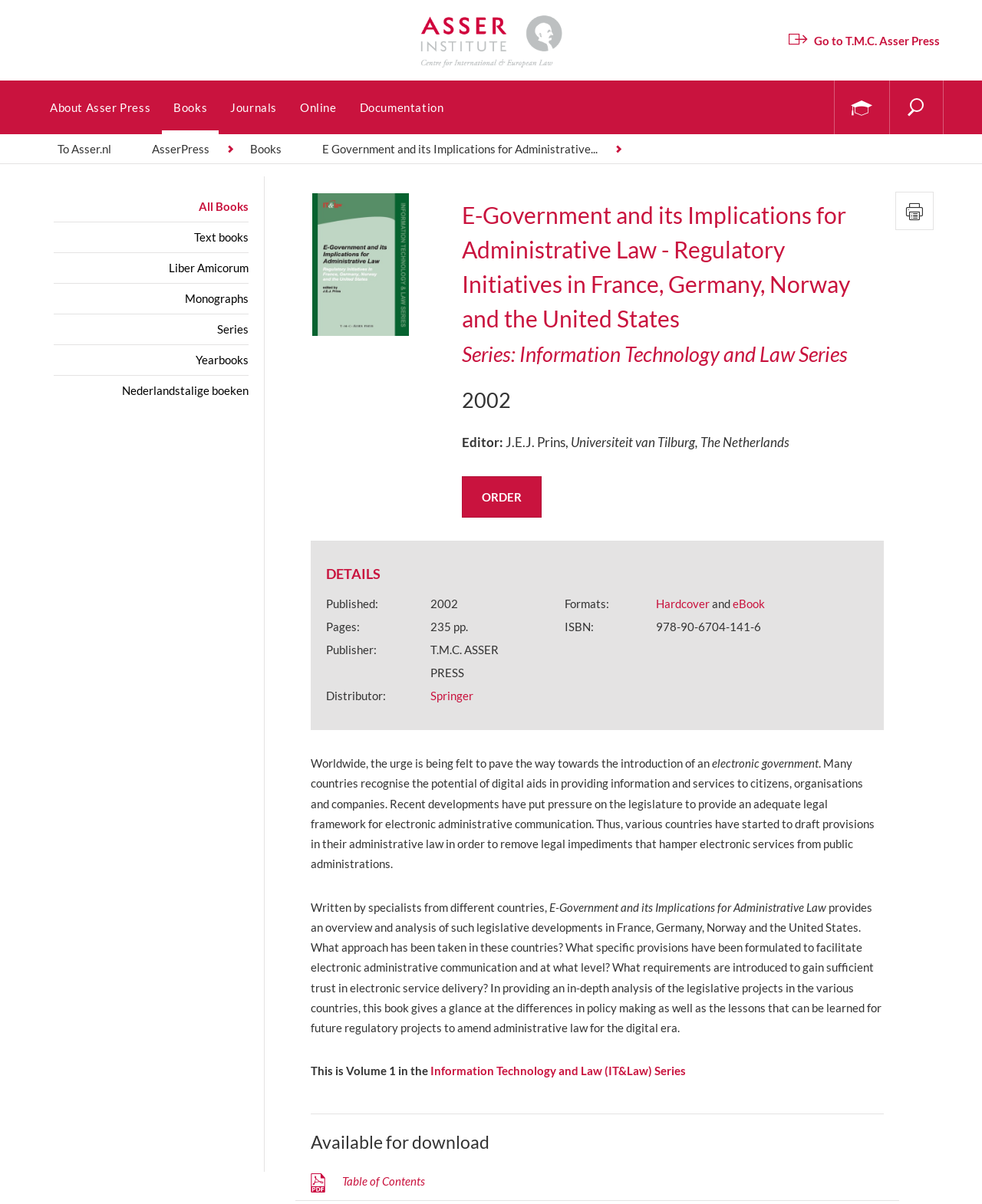What is the format of the book available for download?
Use the information from the screenshot to give a comprehensive response to the question.

The format of the book available for download can be found in the 'Available for download' section, where it says 'pdf Table of Contents'.